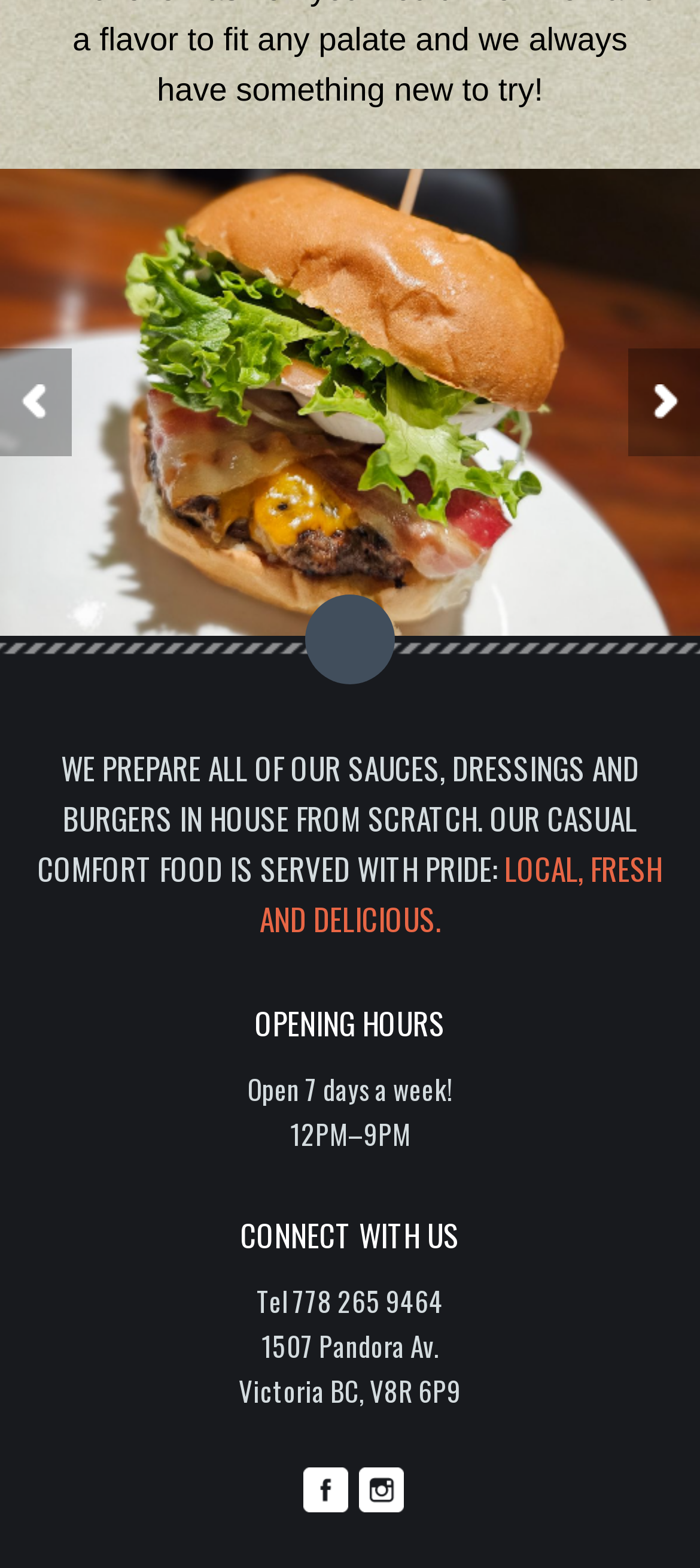Answer the question with a brief word or phrase:
Is the address in Victoria?

Yes